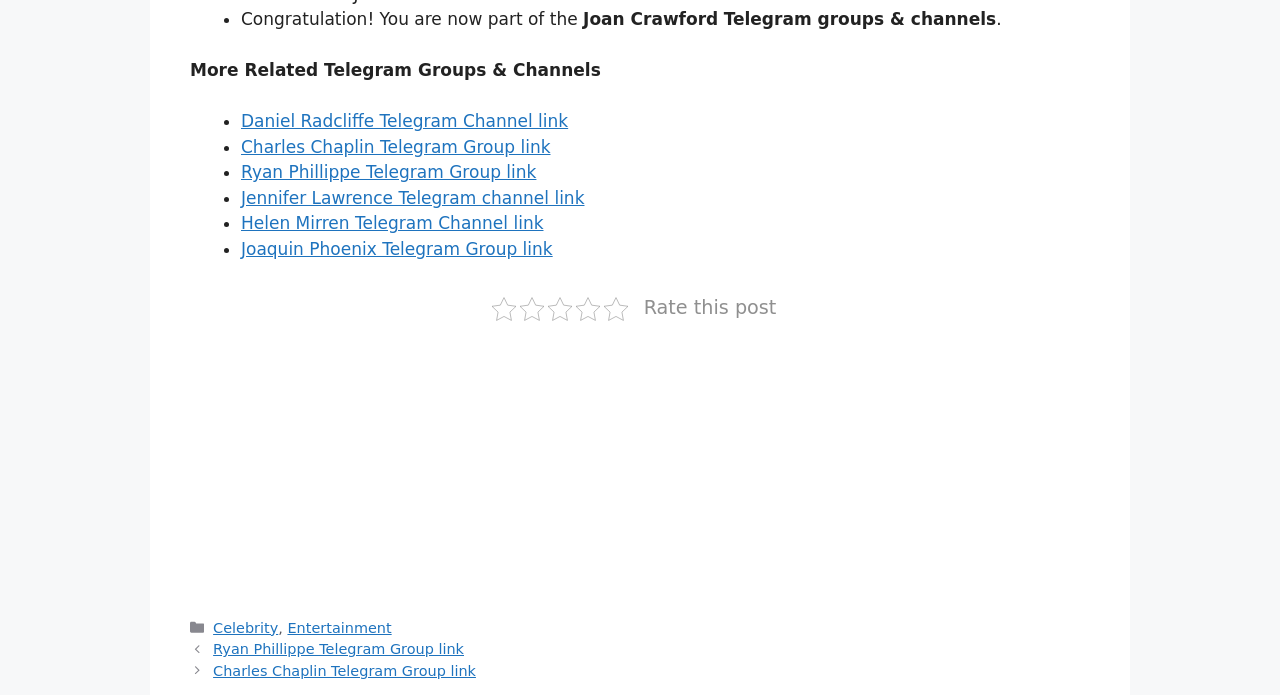Using the details from the image, please elaborate on the following question: How many navigation links are provided in the footer section?

The footer section of the webpage contains a navigation link labeled 'Posts', which is the only navigation link provided in this section.